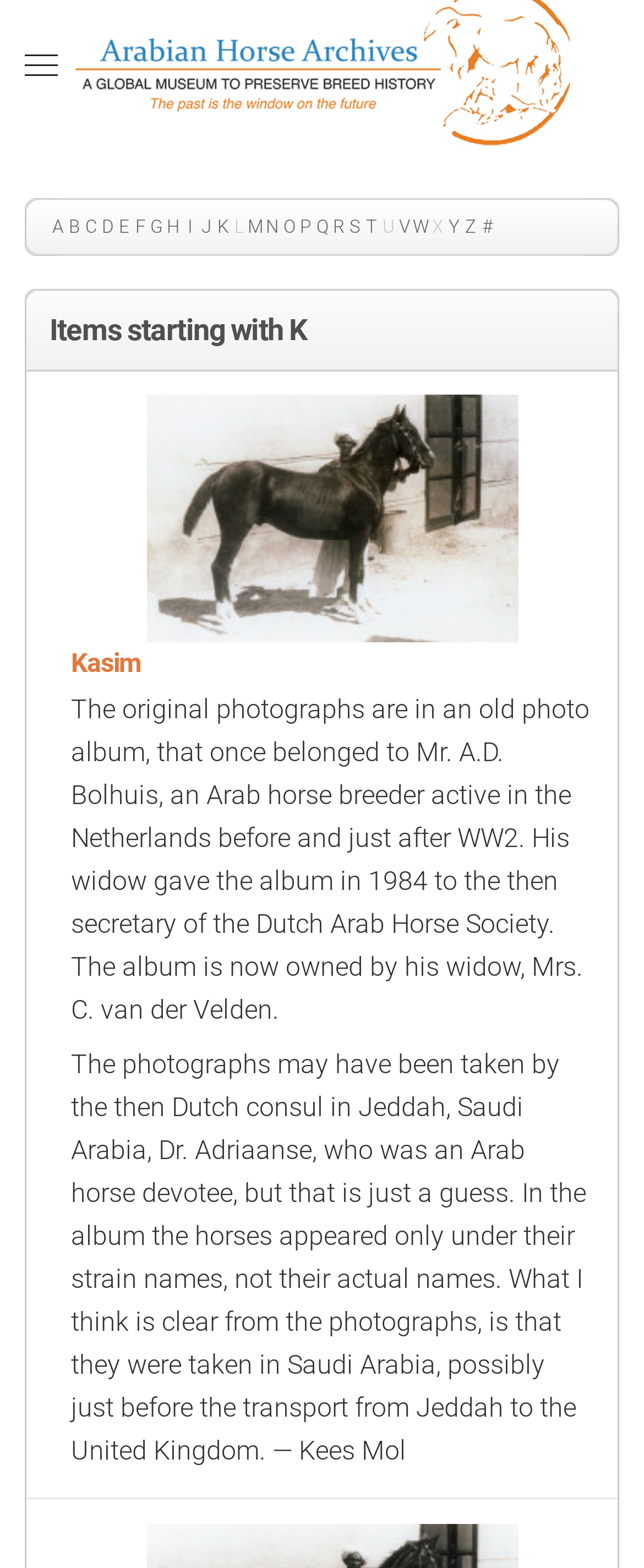What is the location where the photographs were possibly taken?
Using the information from the image, give a concise answer in one word or a short phrase.

Saudi Arabia